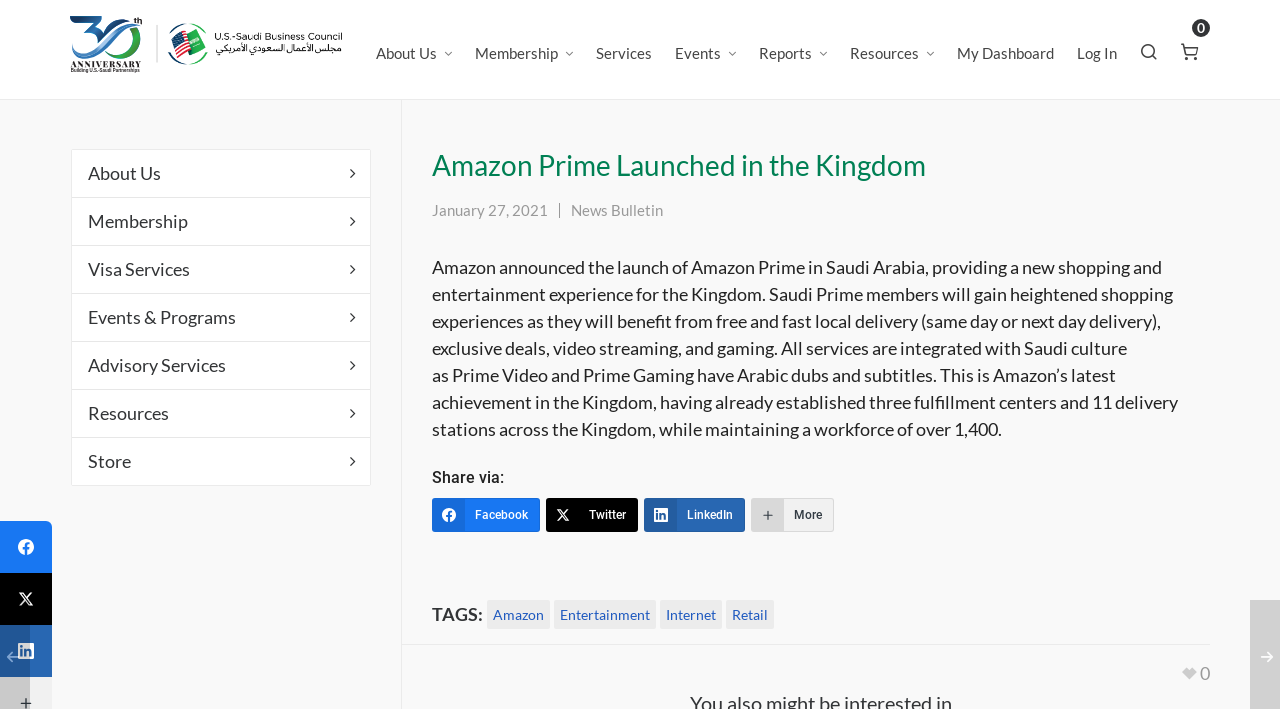Find the primary header on the webpage and provide its text.

Amazon Prime Launched in the Kingdom